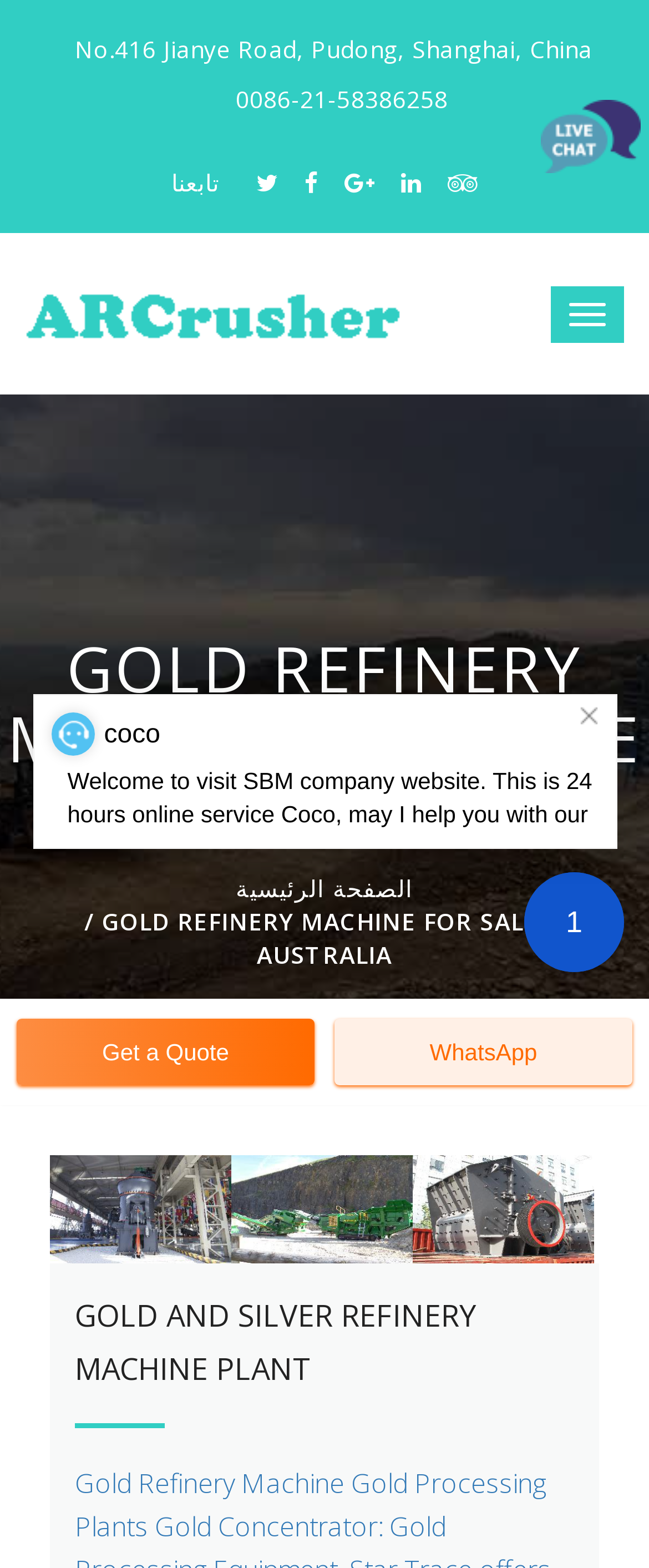Can you determine the bounding box coordinates of the area that needs to be clicked to fulfill the following instruction: "Get a quote"?

[0.026, 0.65, 0.485, 0.692]